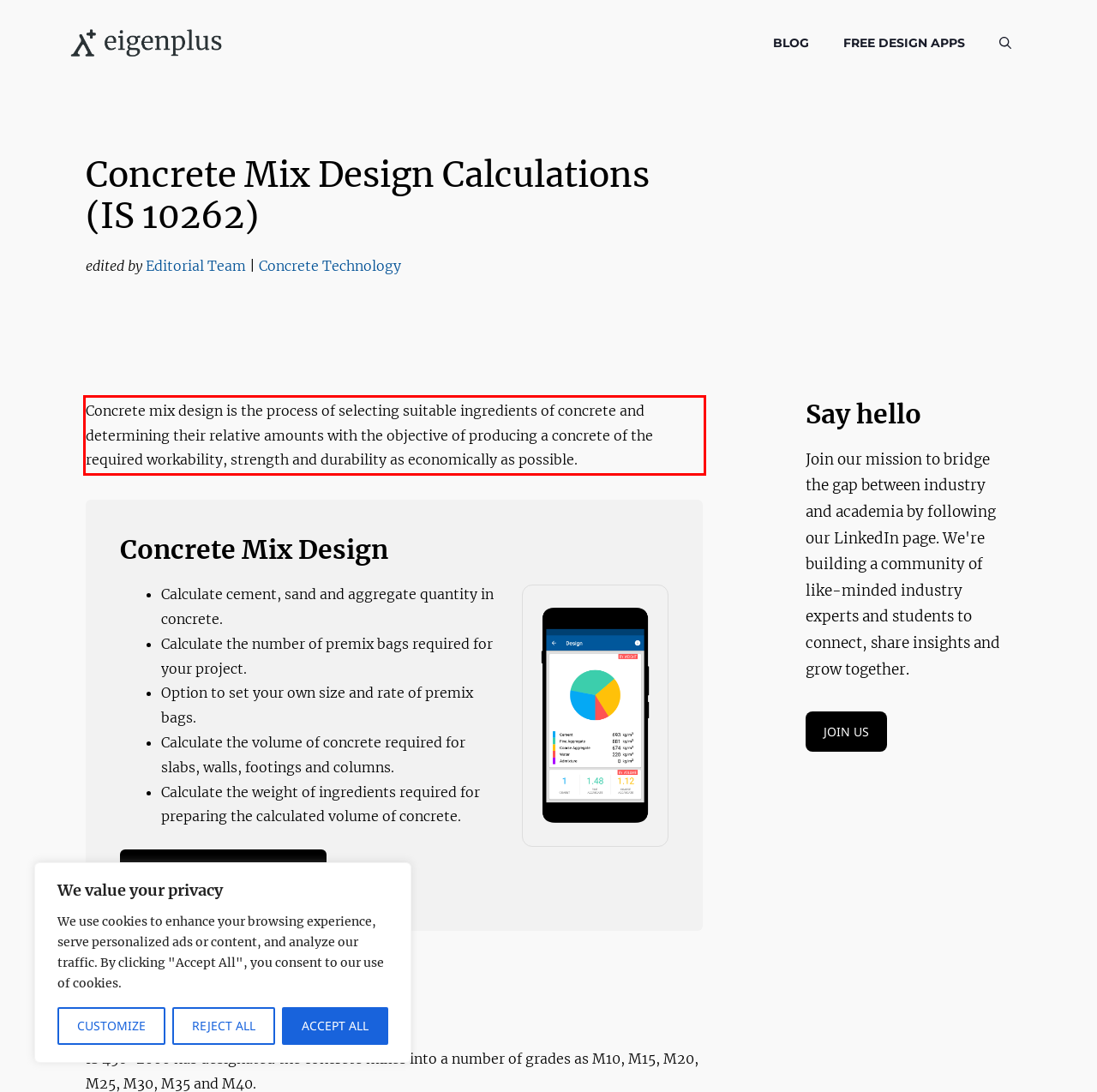You are provided with a screenshot of a webpage featuring a red rectangle bounding box. Extract the text content within this red bounding box using OCR.

Concrete mix design is the process of selecting suitable ingredients of concrete and determining their relative amounts with the objective of producing a concrete of the required workability, strength and durability as economically as possible.